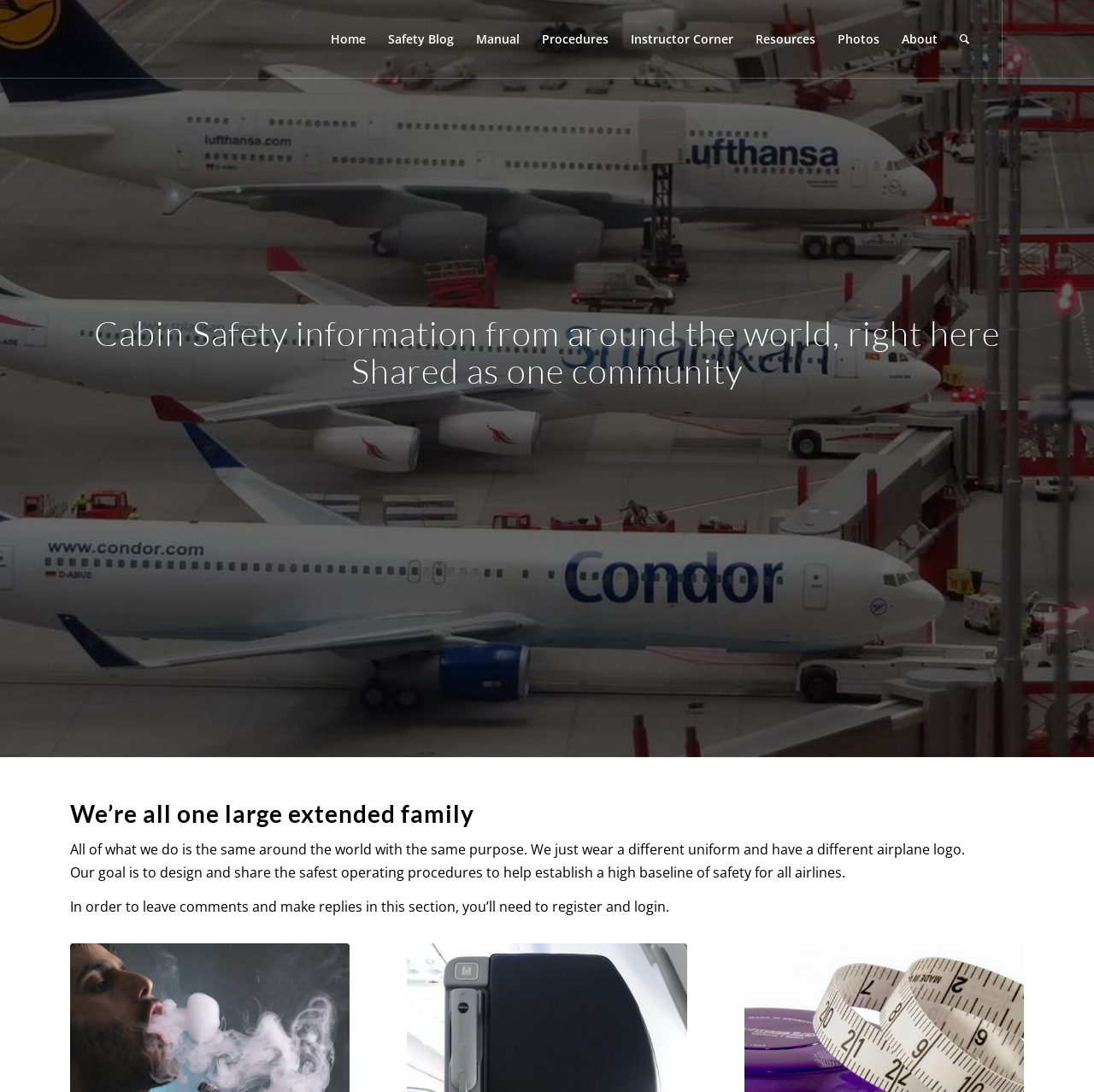Find and extract the text of the primary heading on the webpage.

Cabin Safety information from around the world, right here
Shared as one community